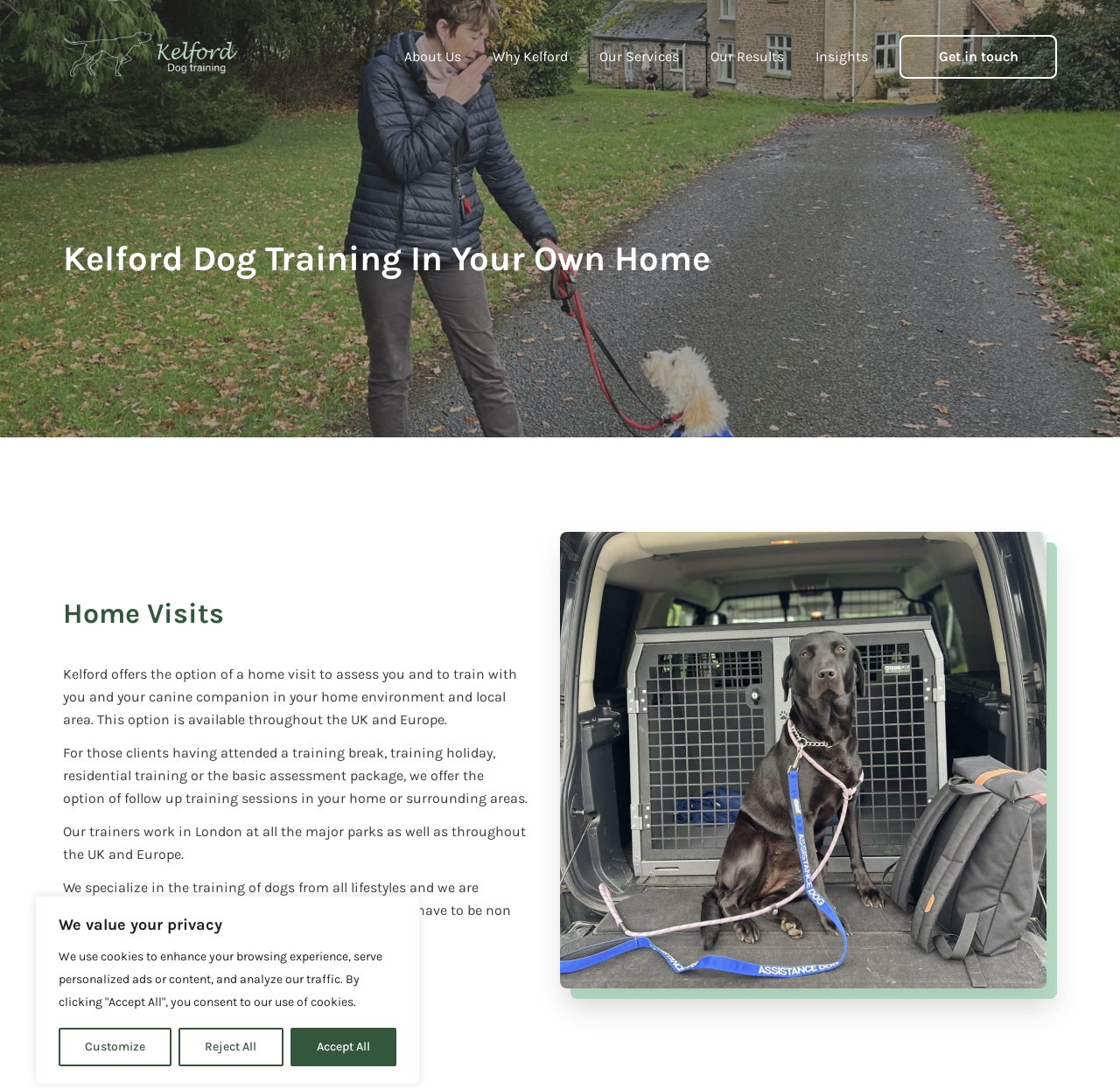Respond with a single word or short phrase to the following question: 
What type of training is offered by Kelford?

Dog training